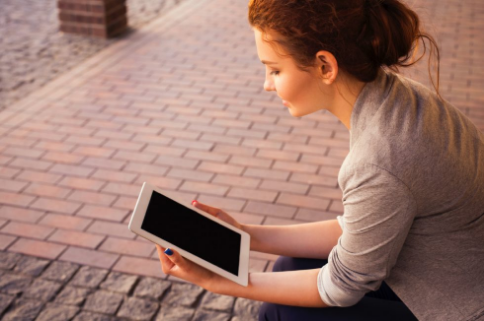Generate an in-depth description of the visual content.

The image depicts a young woman sitting outdoors on a beautifully paved surface, deeply engaged with a tablet device she holds in her hands. She is seated in a relaxed position, leaning slightly forward, indicating her focus and interest in the content displayed on the tablet's screen, which is currently dark. The woman has long, wavy reddish-brown hair and is dressed casually in a light gray top. The warm daylight casts a soft glow, highlighting the peaceful environment around her. This scene reflects themes of learning and personal development, aligning with a goal-oriented mindset as suggested by the surrounding context of transformative life experiences and manifestation strategies. The tranquil setting and her engrossed demeanor illustrate the modern approach to education and self-improvement through digital means.